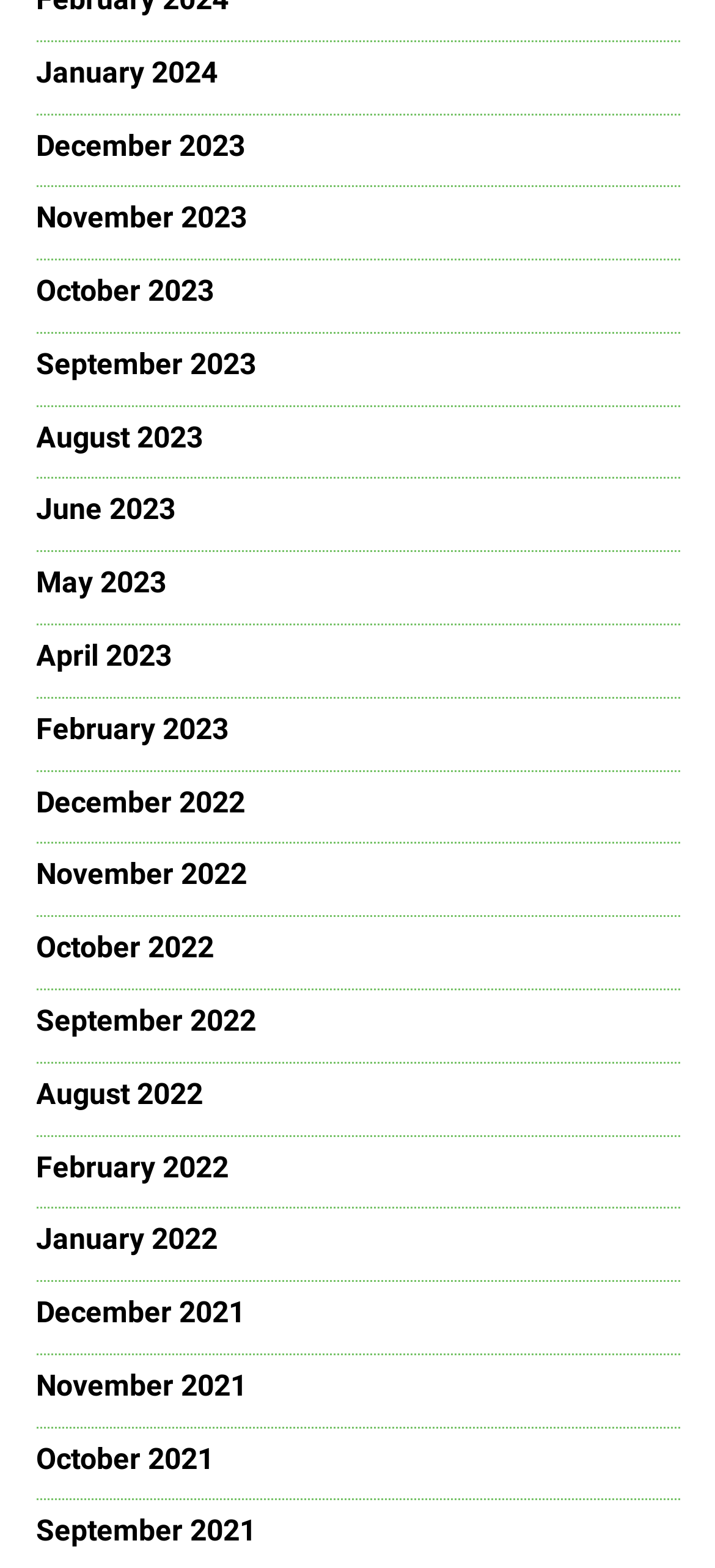Determine the bounding box coordinates of the clickable region to follow the instruction: "check September 2023".

[0.05, 0.222, 0.358, 0.244]